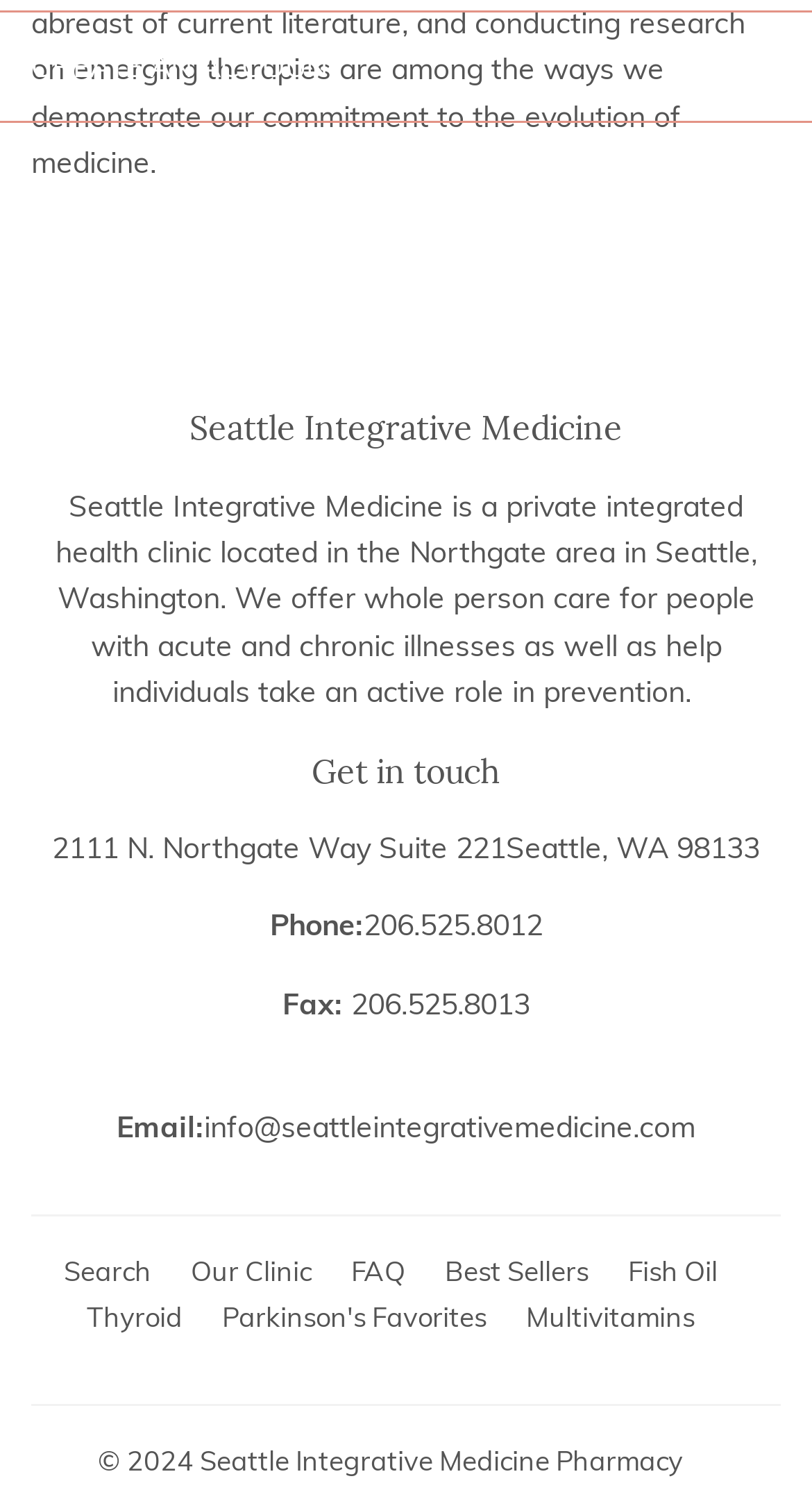Locate the bounding box coordinates of the area that needs to be clicked to fulfill the following instruction: "Visit Seattle Integrative Medicine website". The coordinates should be in the format of four float numbers between 0 and 1, namely [left, top, right, bottom].

[0.085, 0.327, 0.546, 0.352]